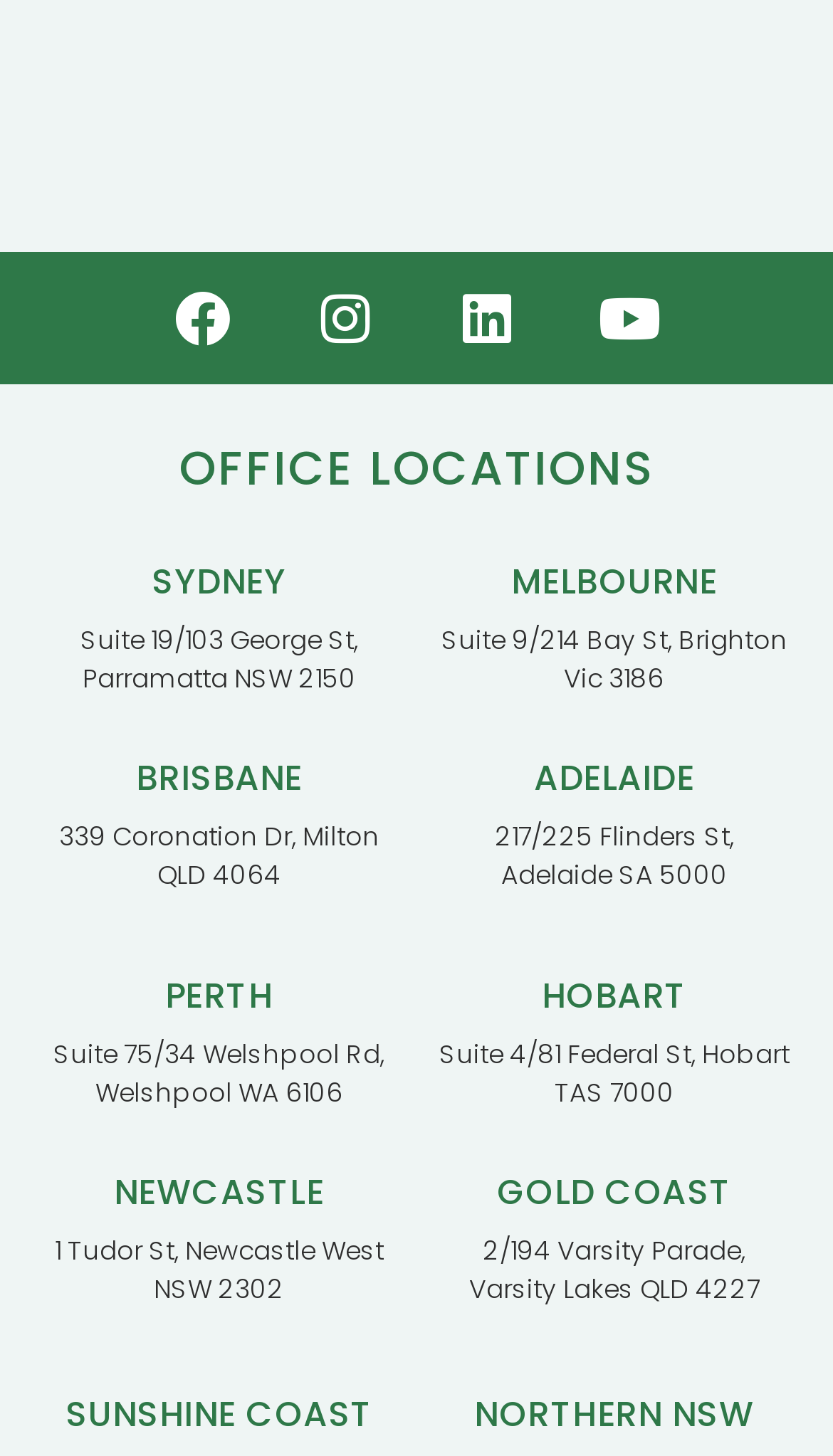Please answer the following question using a single word or phrase: 
What is the address of the Sydney office?

Suite 19/103 George St, Parramatta NSW 2150